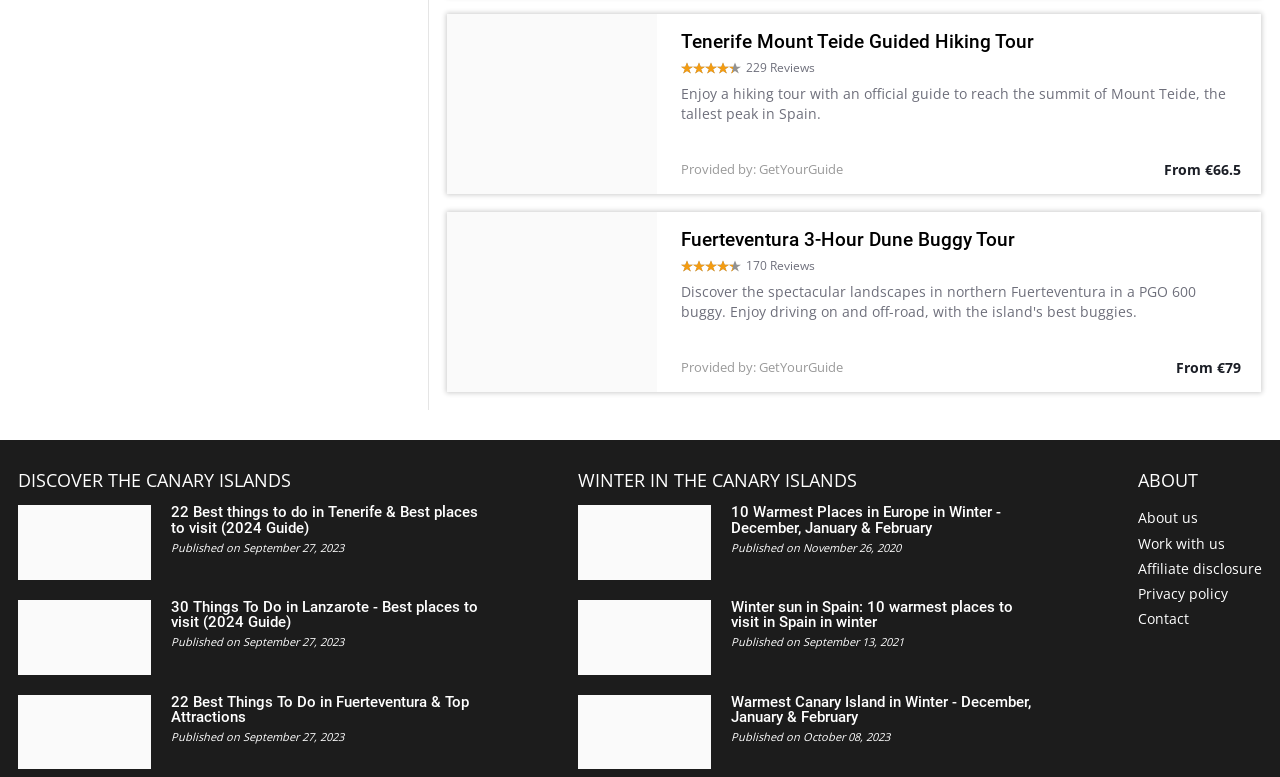Indicate the bounding box coordinates of the element that needs to be clicked to satisfy the following instruction: "Book a Tenerife Mount Teide Guided Hiking Tour". The coordinates should be four float numbers between 0 and 1, i.e., [left, top, right, bottom].

[0.349, 0.019, 0.985, 0.25]